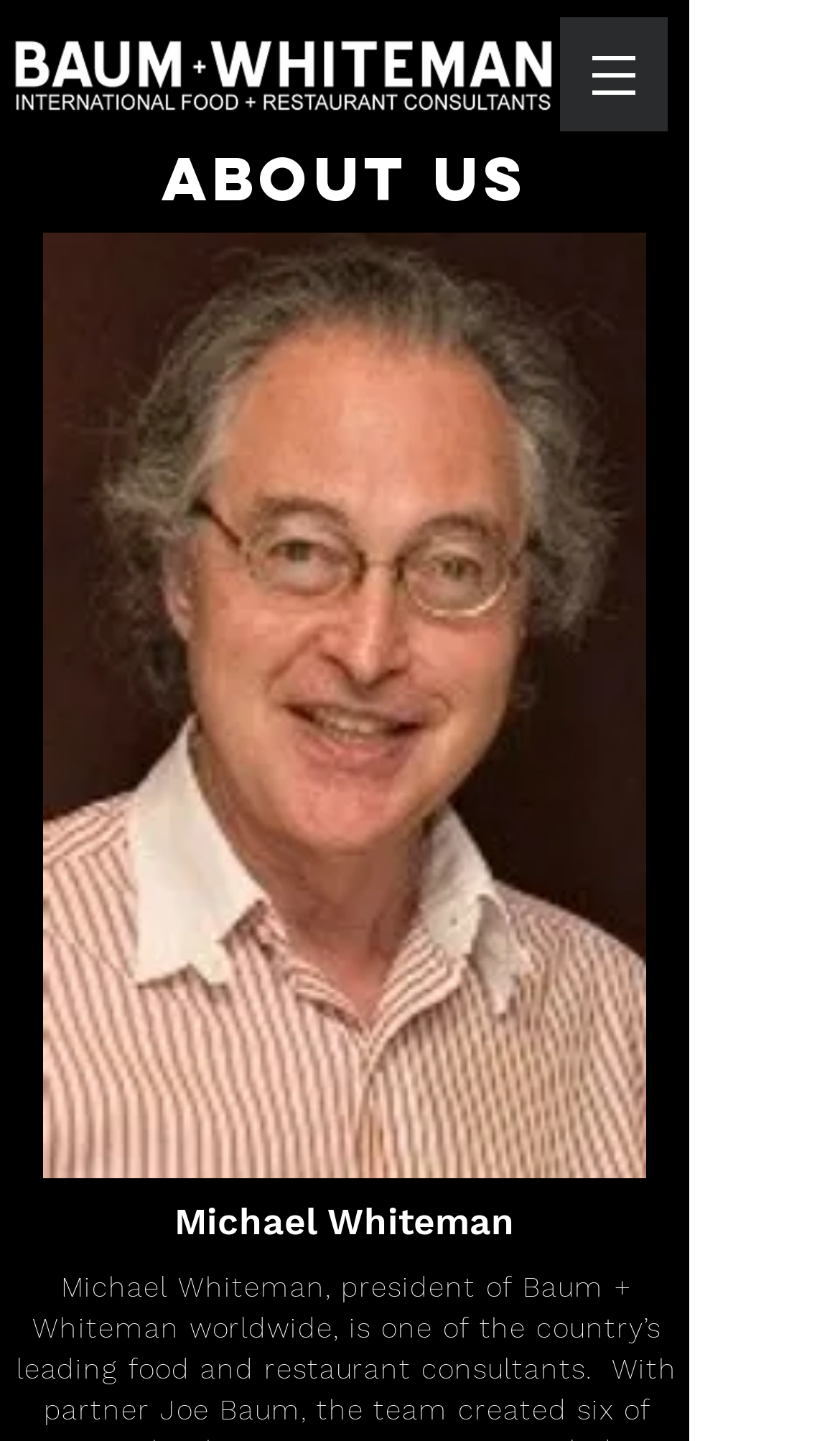What is the company name associated with the webpage?
Please provide a comprehensive answer based on the contents of the image.

I found the answer by looking at the root element of the webpage, which is 'About | Baum & Whiteman'. This suggests that the company name is Baum & Whiteman.